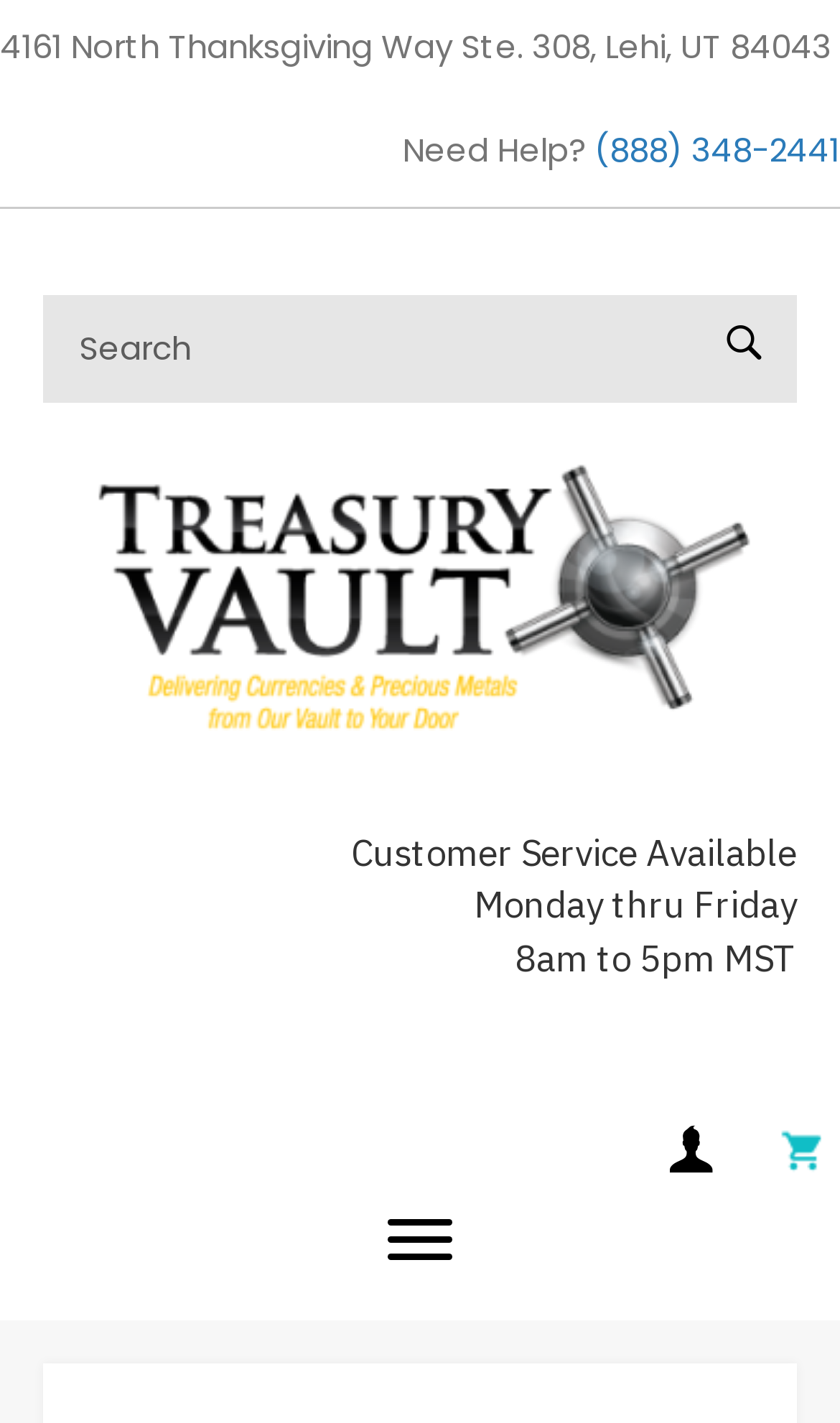What is the logo image on the webpage?
Answer the question with as much detail as possible.

I found the logo image by looking at the top section of the webpage, where there's an image with the description 'treasury-logo'.